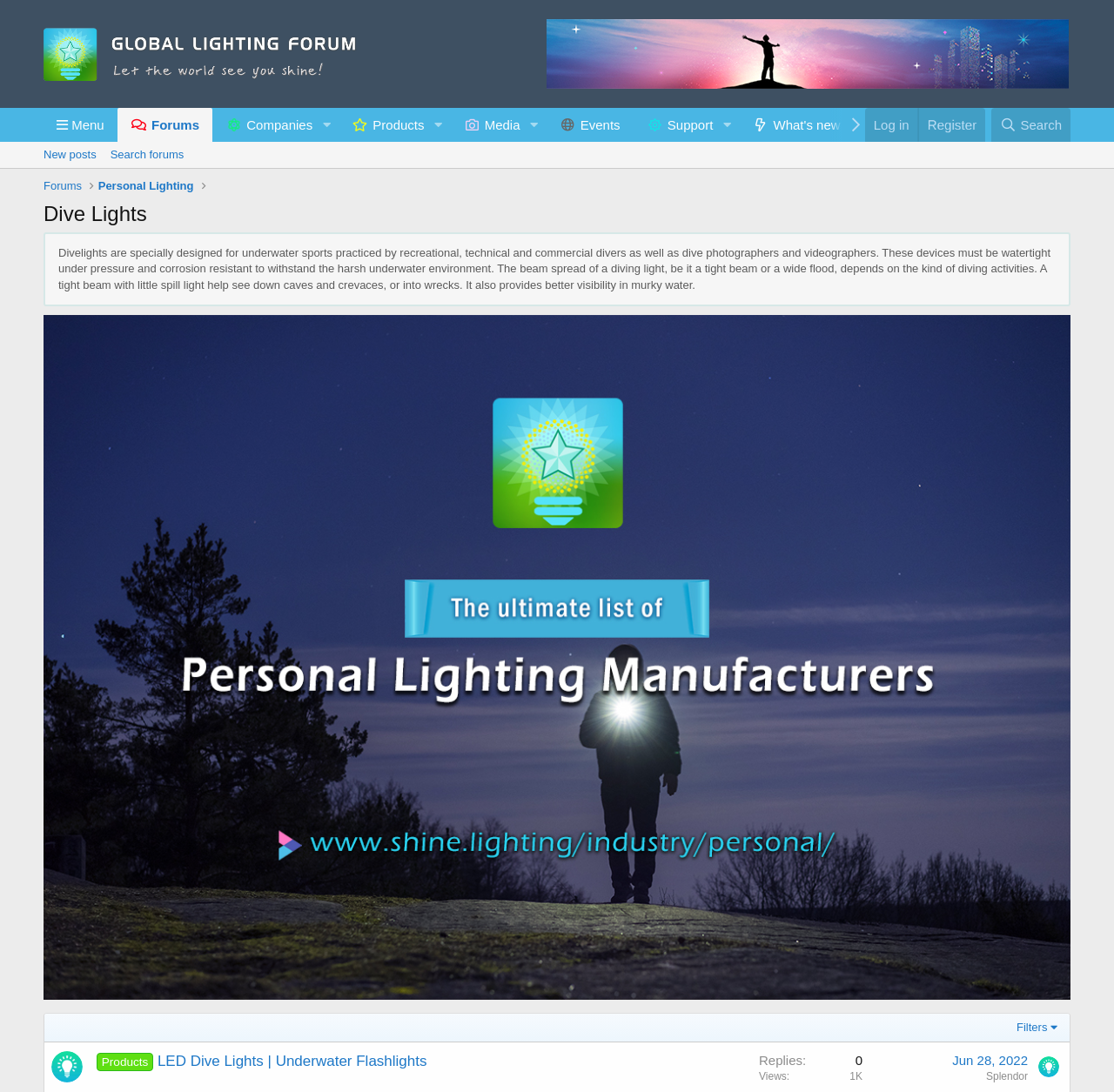Determine the bounding box coordinates for the element that should be clicked to follow this instruction: "View Fiber Optic Patch Cord products". The coordinates should be given as four float numbers between 0 and 1, in the format [left, top, right, bottom].

None